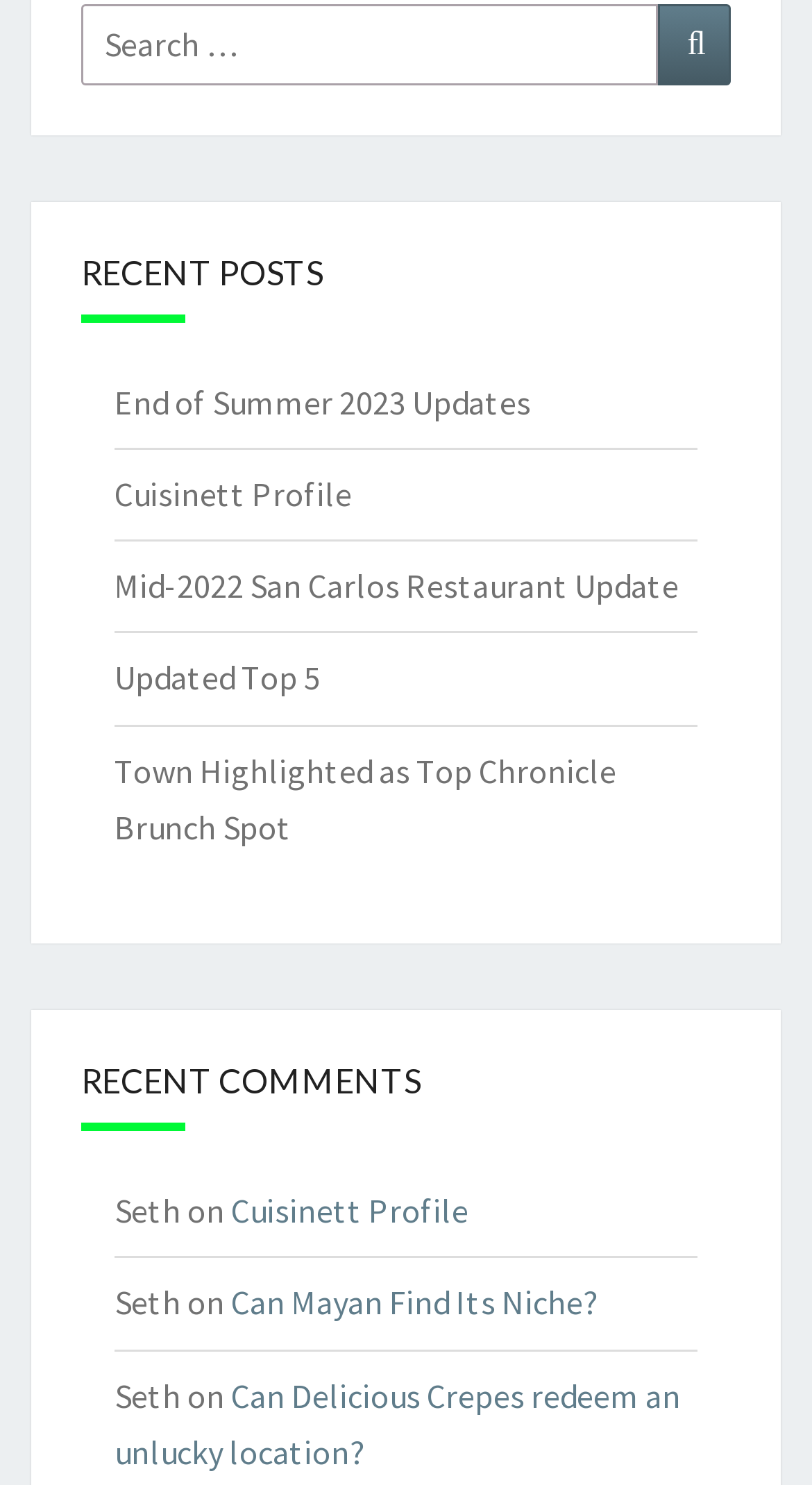Please find and report the bounding box coordinates of the element to click in order to perform the following action: "Check recent comment 'Can Delicious Crepes redeem an unlucky location?'". The coordinates should be expressed as four float numbers between 0 and 1, in the format [left, top, right, bottom].

[0.141, 0.925, 0.838, 0.991]